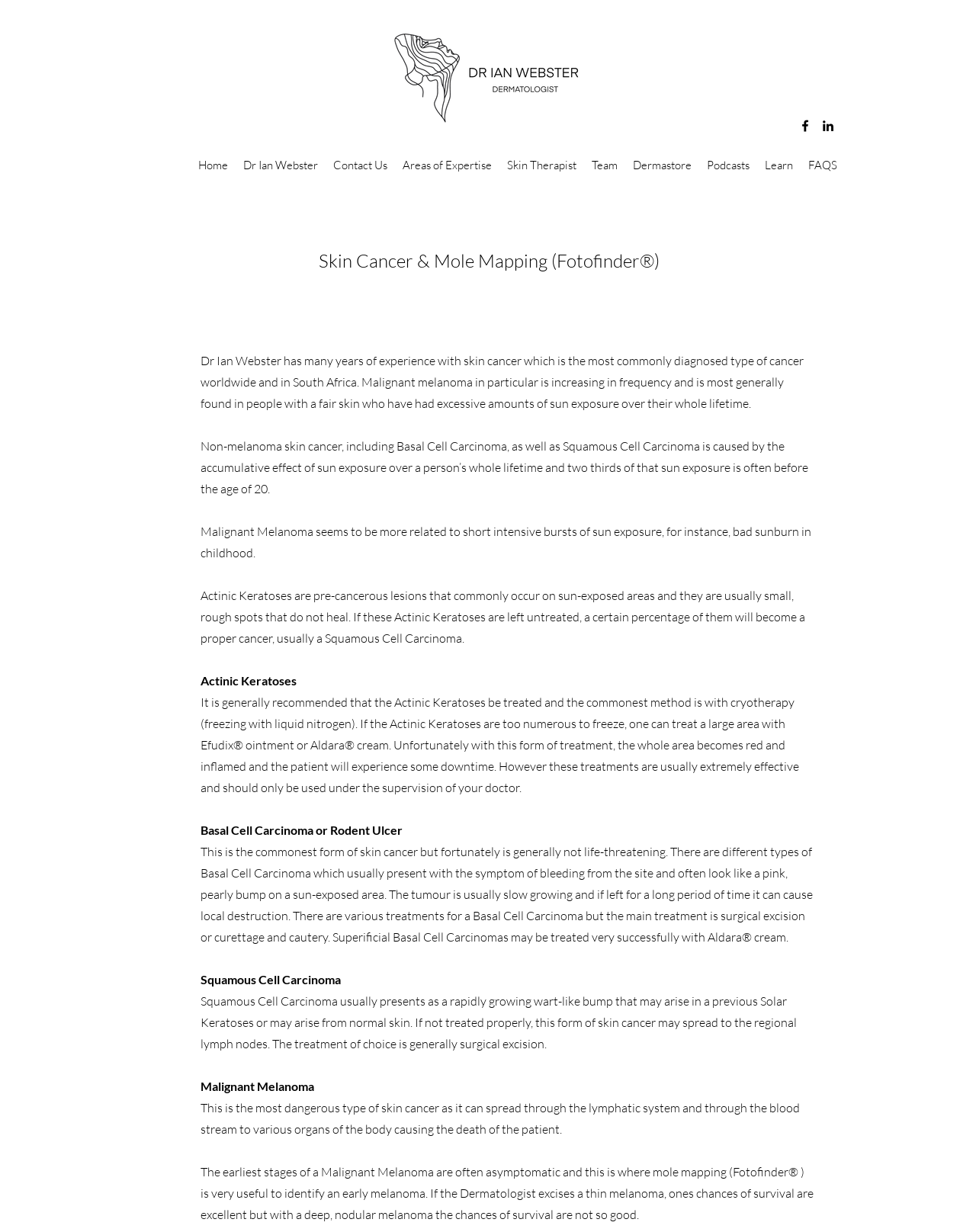Predict the bounding box of the UI element based on this description: "Contact Us".

[0.334, 0.125, 0.405, 0.144]